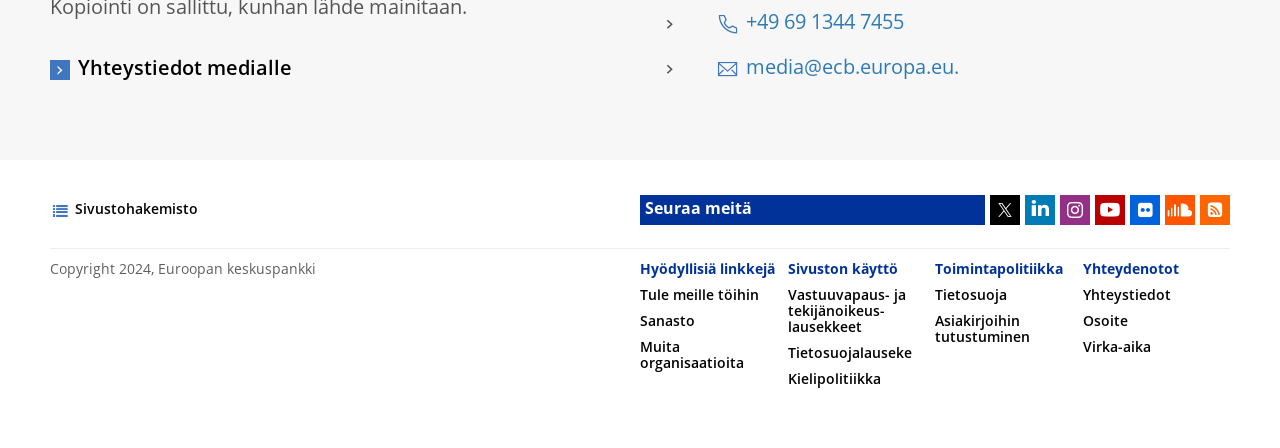Please determine the bounding box coordinates for the element that should be clicked to follow these instructions: "View job opportunities".

[0.5, 0.644, 0.593, 0.676]